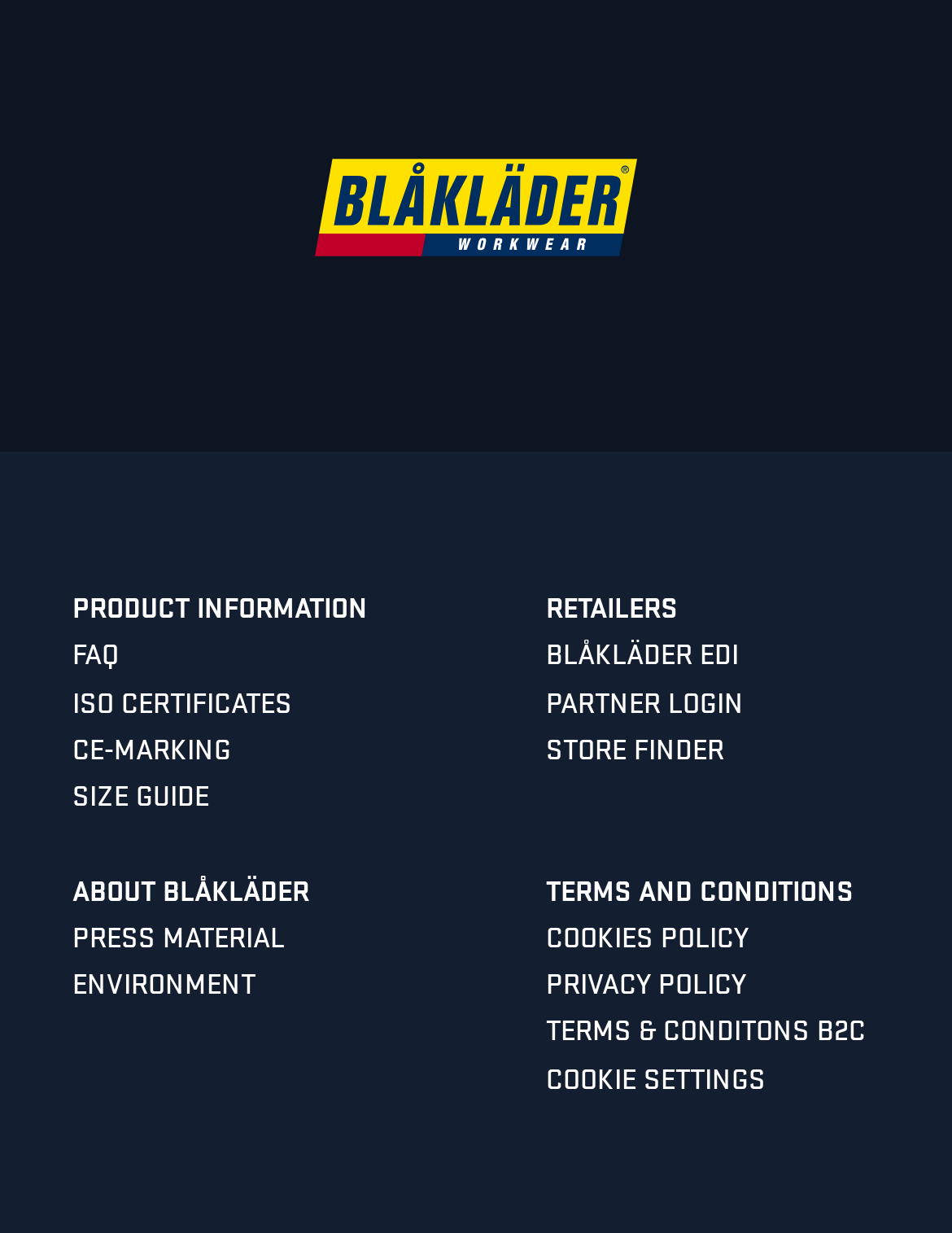Specify the bounding box coordinates of the region I need to click to perform the following instruction: "Check terms and conditions". The coordinates must be four float numbers in the range of 0 to 1, i.e., [left, top, right, bottom].

[0.574, 0.701, 0.897, 0.739]